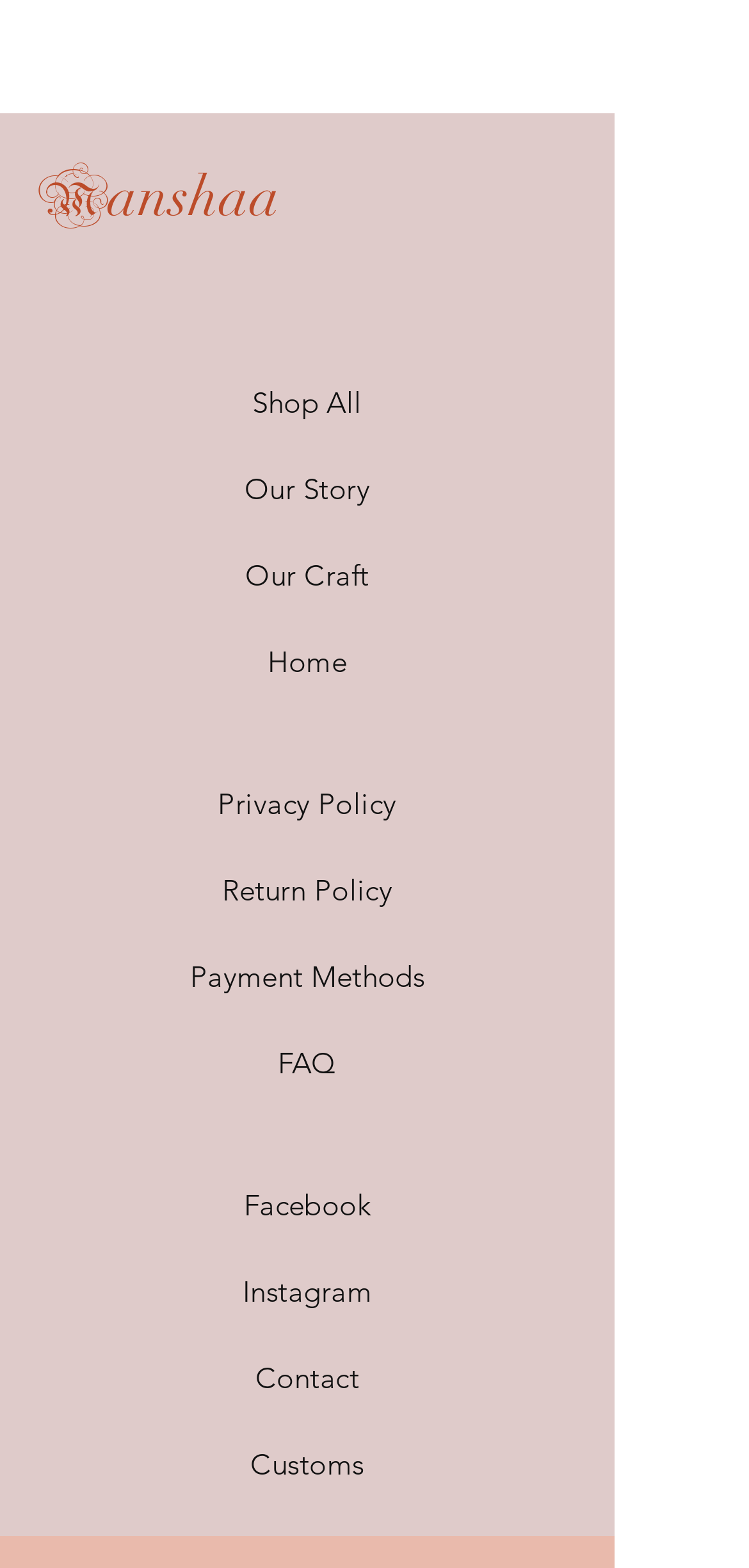From the webpage screenshot, predict the bounding box coordinates (top-left x, top-left y, bottom-right x, bottom-right y) for the UI element described here: Go to Top

None